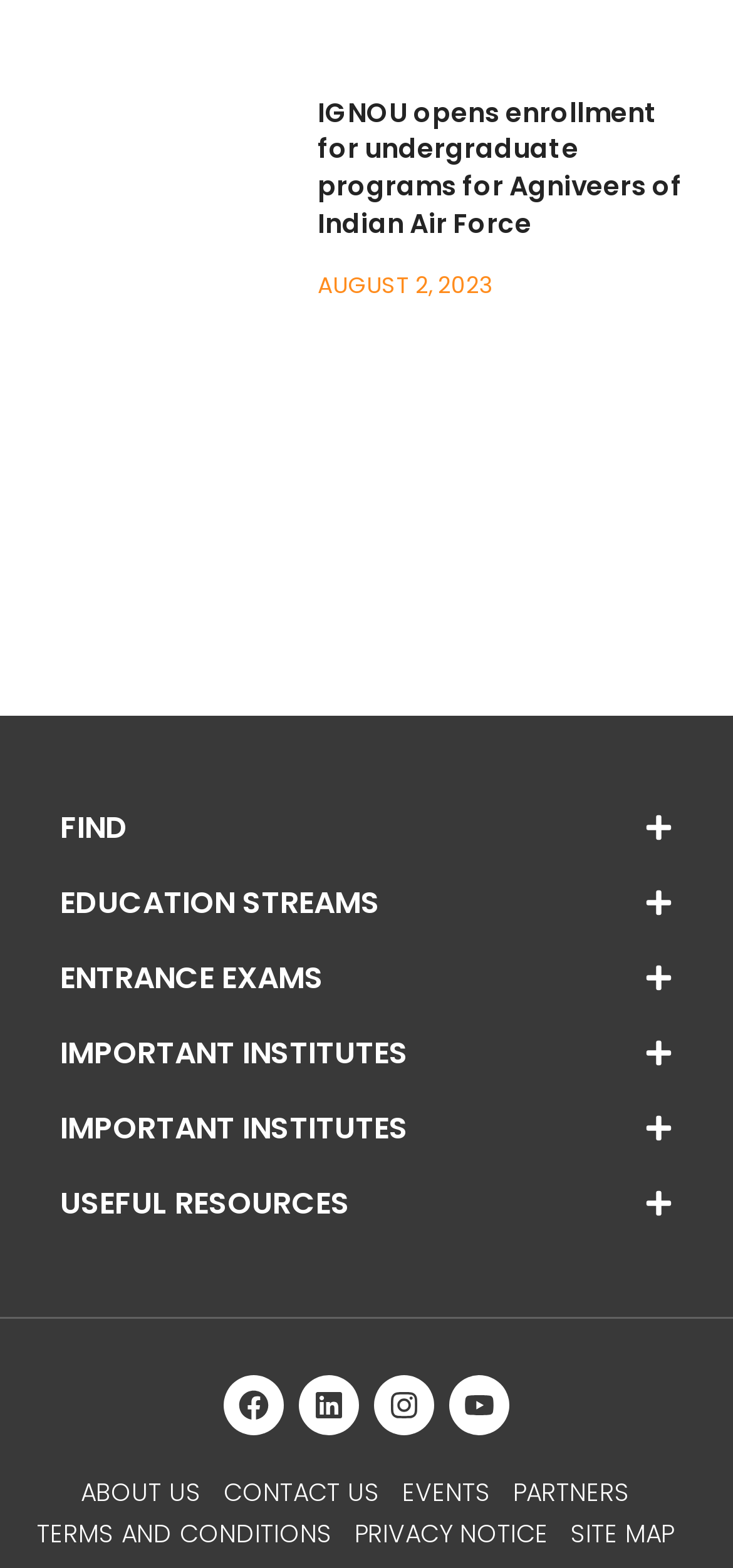Please predict the bounding box coordinates of the element's region where a click is necessary to complete the following instruction: "Follow the link to 'EDUCATION STREAMS'". The coordinates should be represented by four float numbers between 0 and 1, i.e., [left, top, right, bottom].

[0.051, 0.552, 0.949, 0.6]